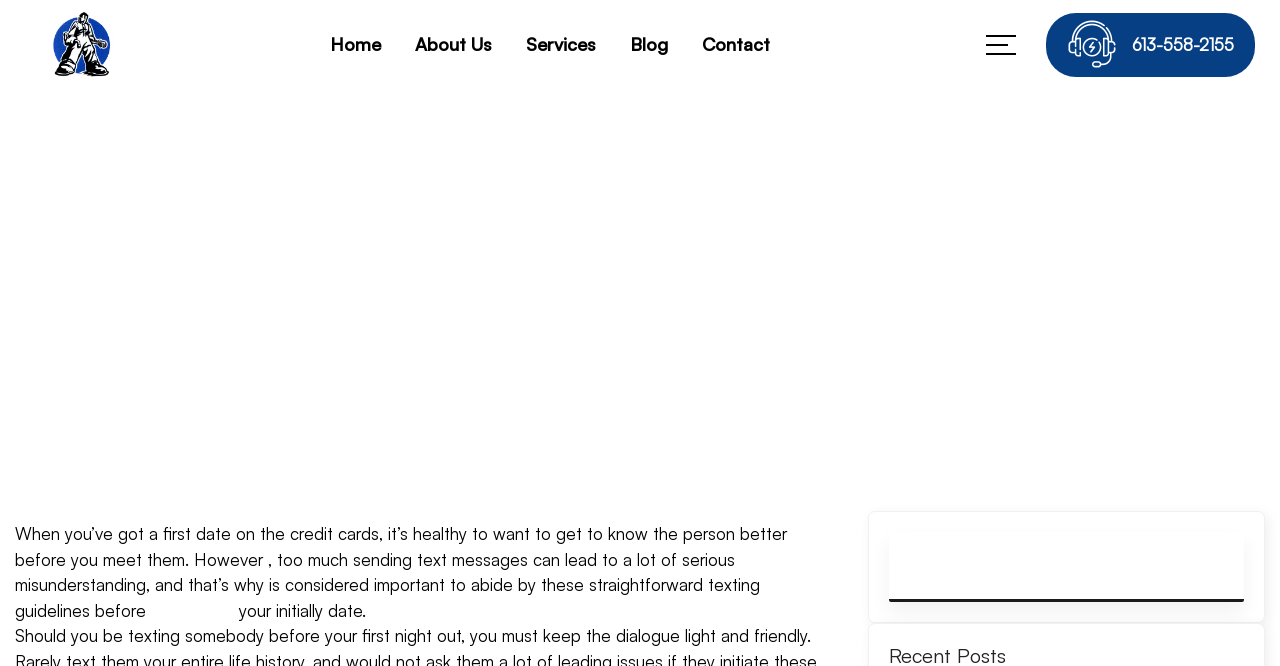Identify the bounding box coordinates for the region to click in order to carry out this instruction: "click the About Us link". Provide the coordinates using four float numbers between 0 and 1, formatted as [left, top, right, bottom].

[0.32, 0.033, 0.388, 0.101]